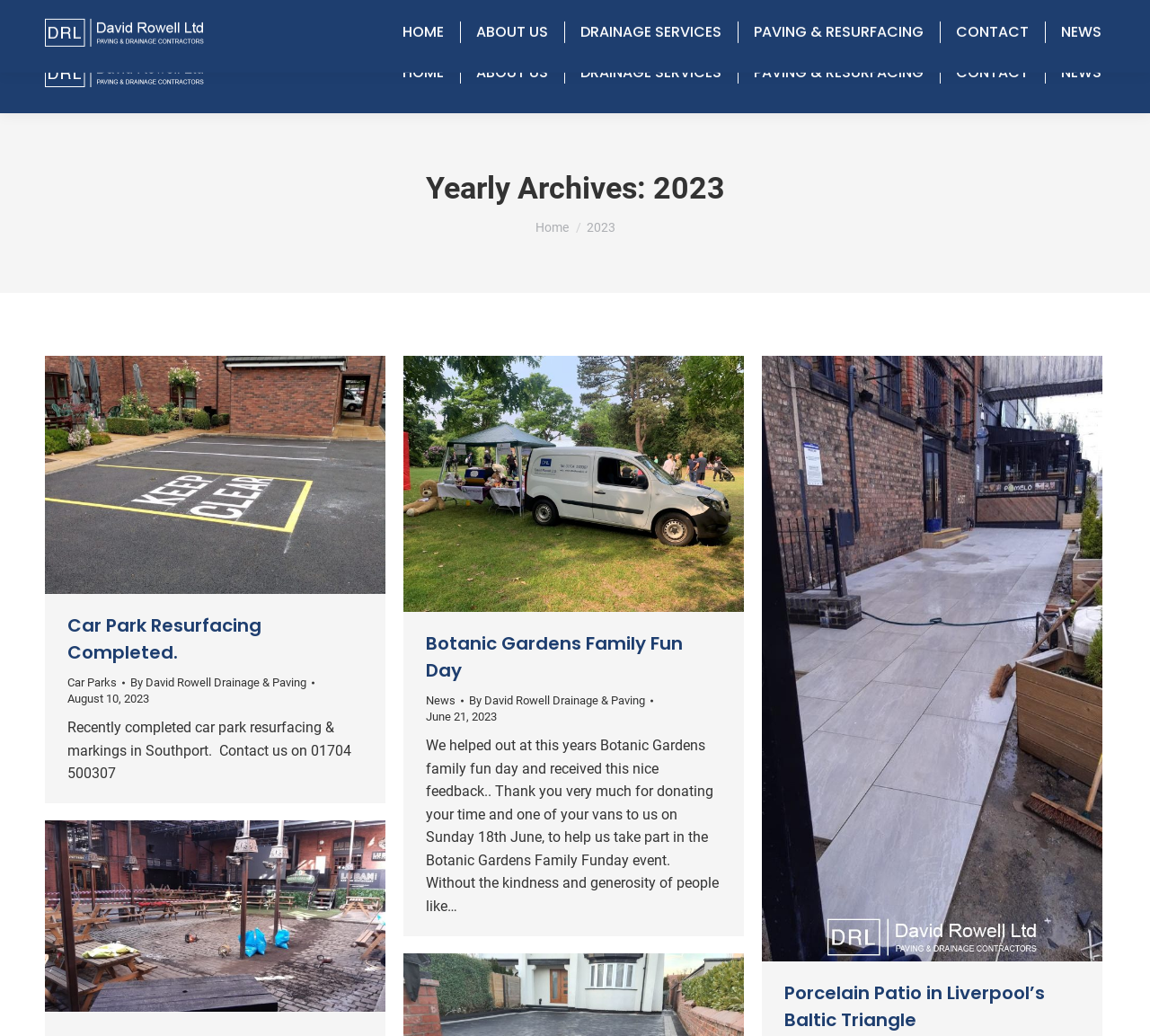Pinpoint the bounding box coordinates of the element you need to click to execute the following instruction: "Read the article about Car Park Resurfacing Completed". The bounding box should be represented by four float numbers between 0 and 1, in the format [left, top, right, bottom].

[0.059, 0.582, 0.316, 0.642]